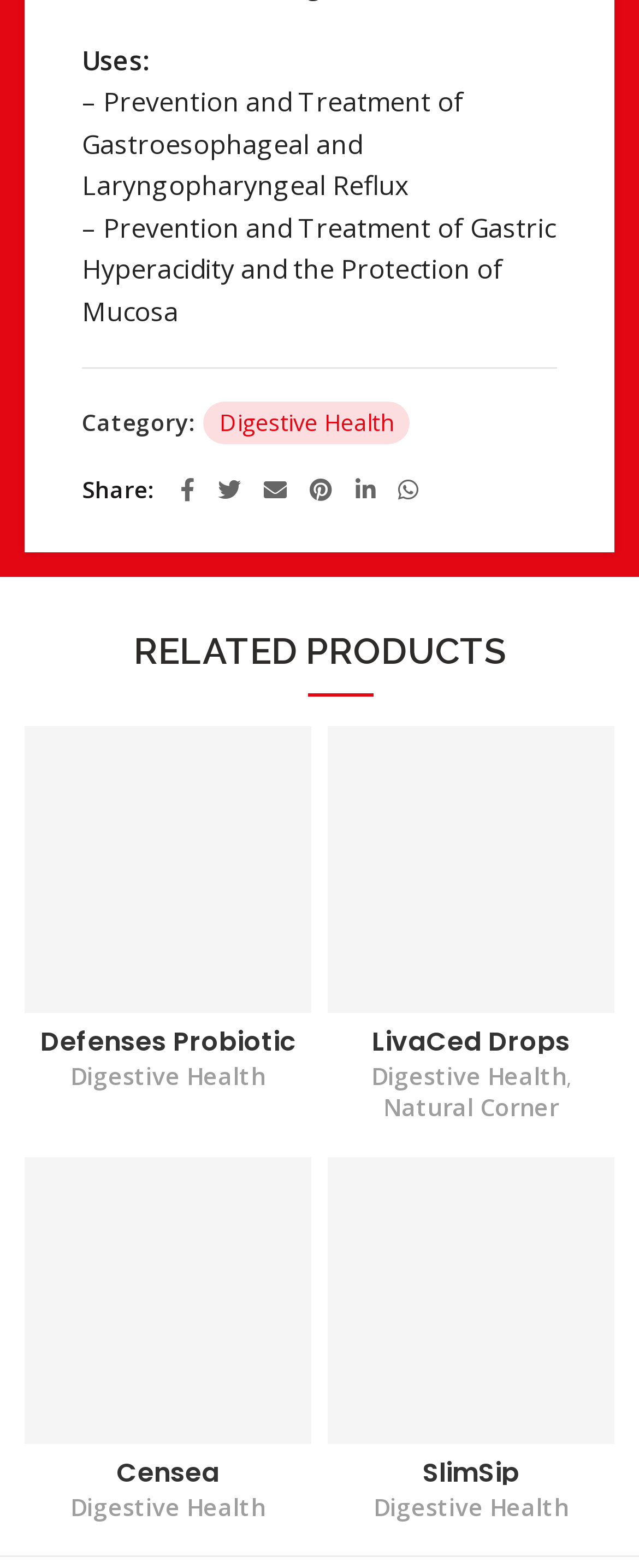What is the name of the first related product?
Using the visual information, reply with a single word or short phrase.

Defenses Probiotic